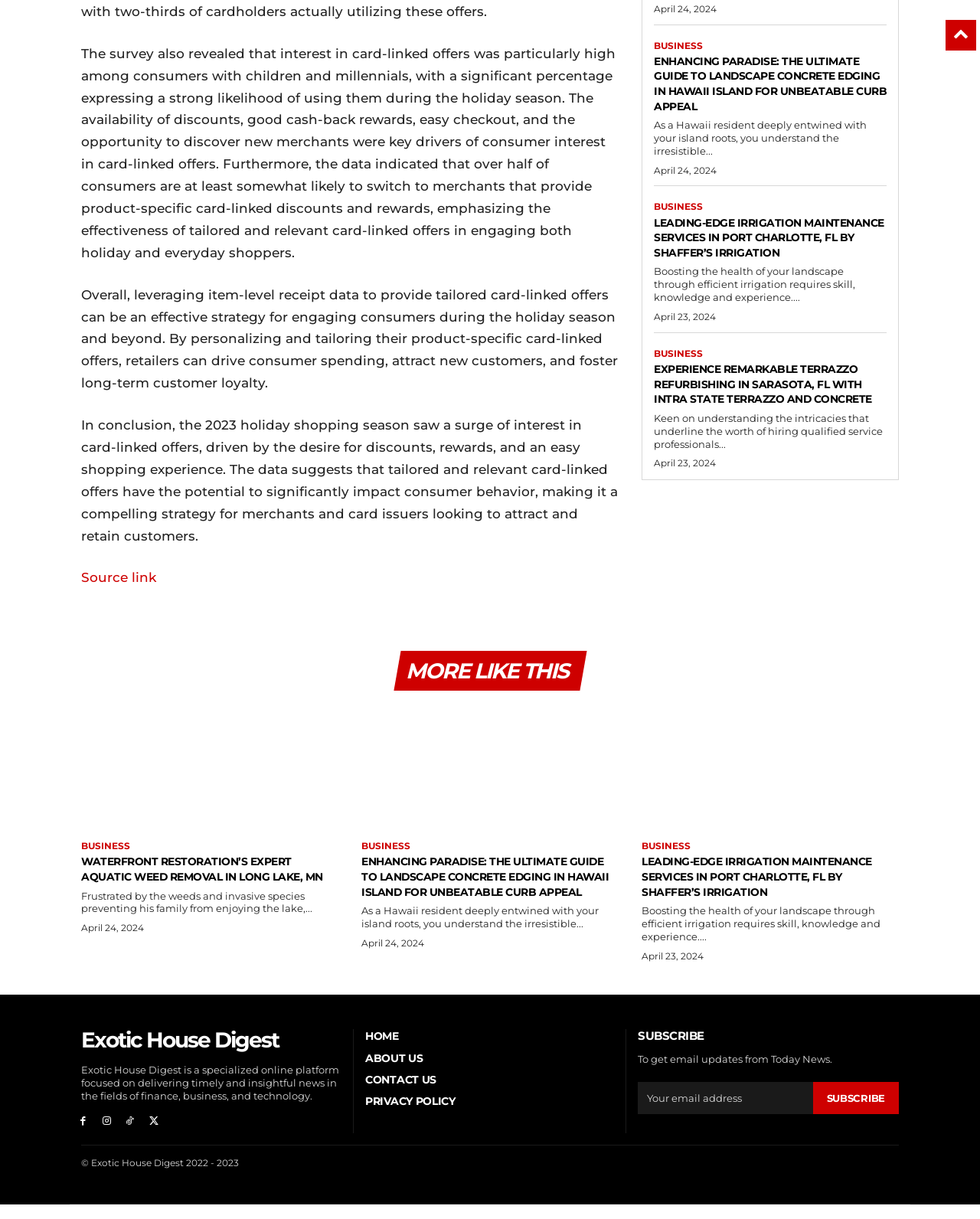Locate the coordinates of the bounding box for the clickable region that fulfills this instruction: "Check the 'BUSINESS' category".

[0.667, 0.033, 0.717, 0.042]